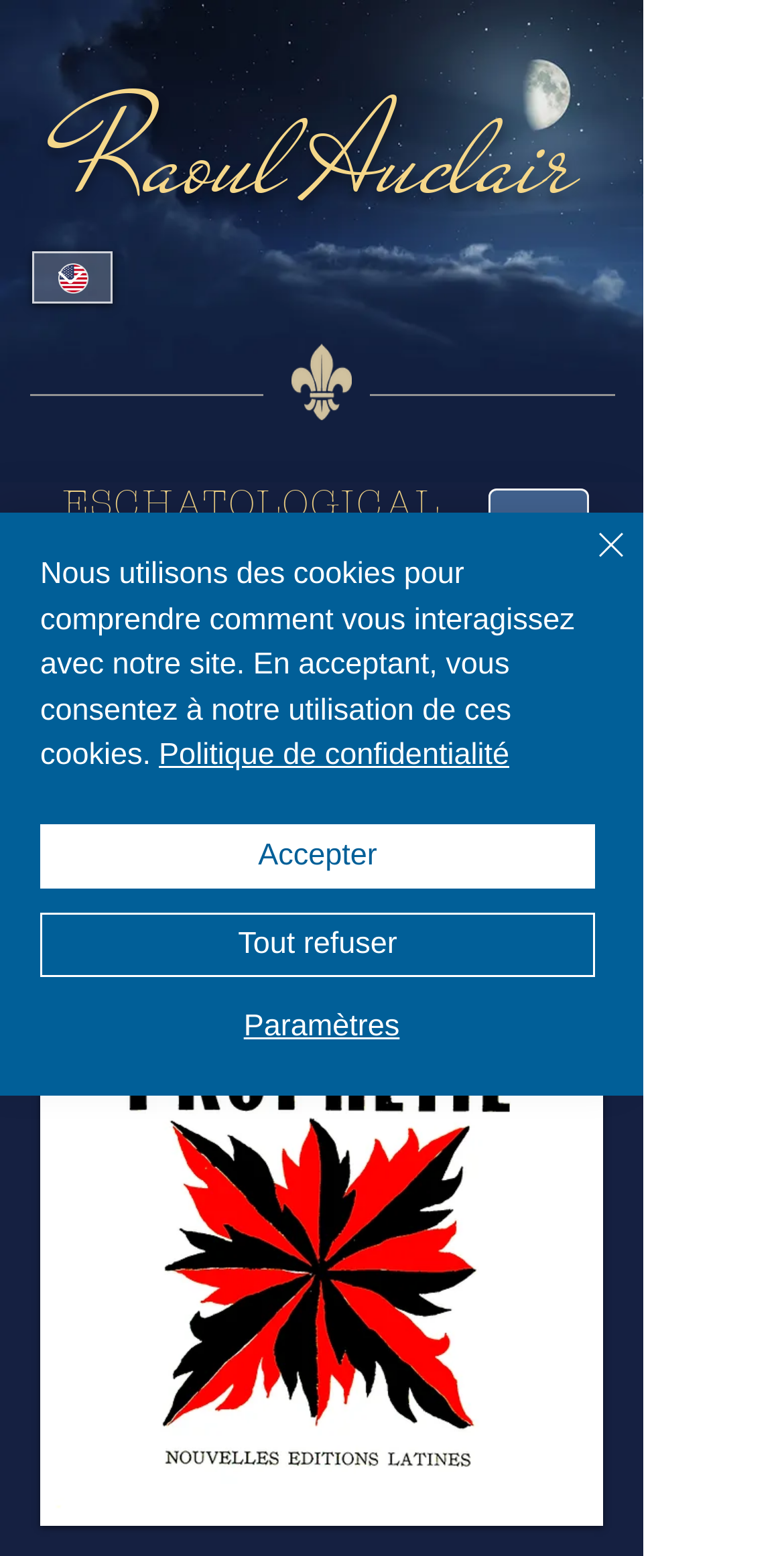How many buttons are in the alert?
Using the image, give a concise answer in the form of a single word or short phrase.

4